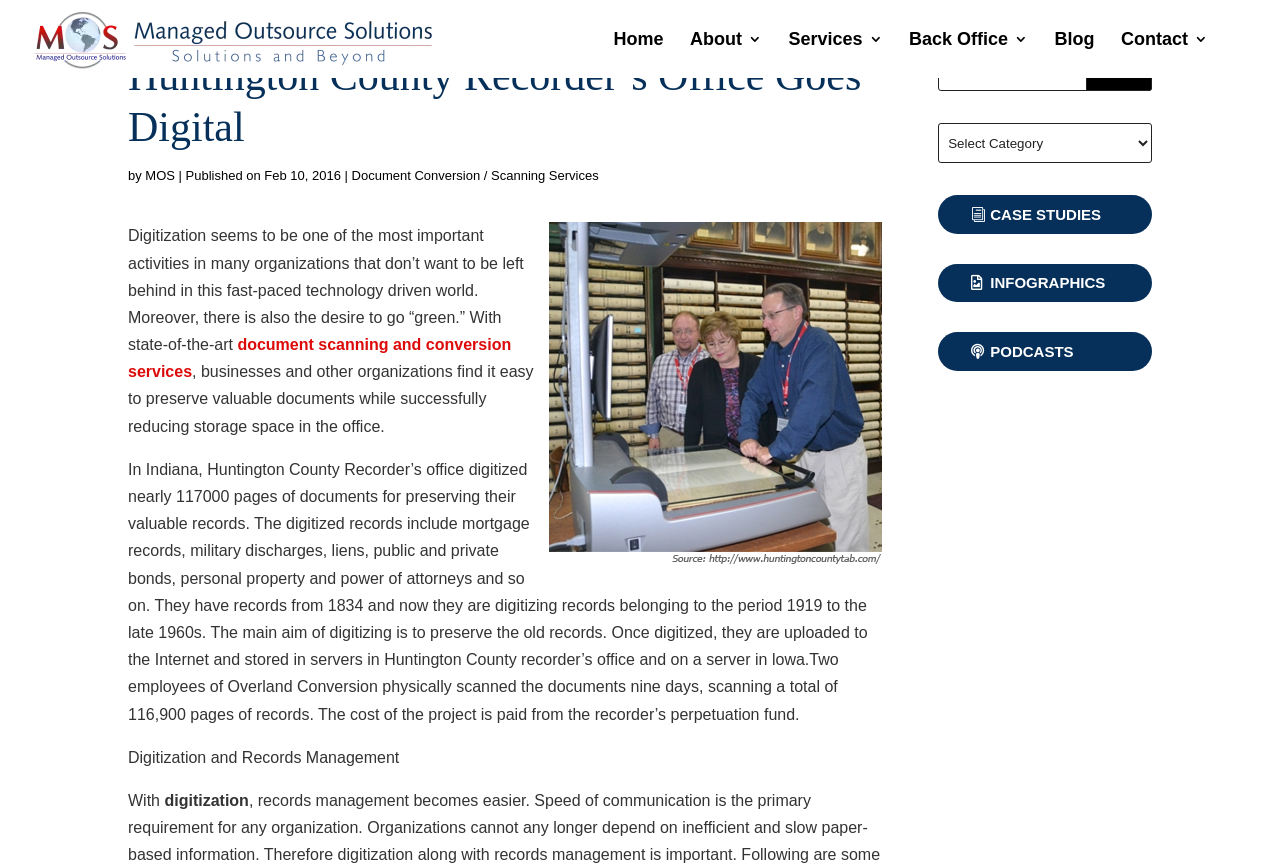What is the purpose of digitizing records?
Refer to the screenshot and deliver a thorough answer to the question presented.

I found the answer by reading the StaticText element 'The main aim of digitizing is to preserve the old records.' which clearly states the purpose of digitizing records.